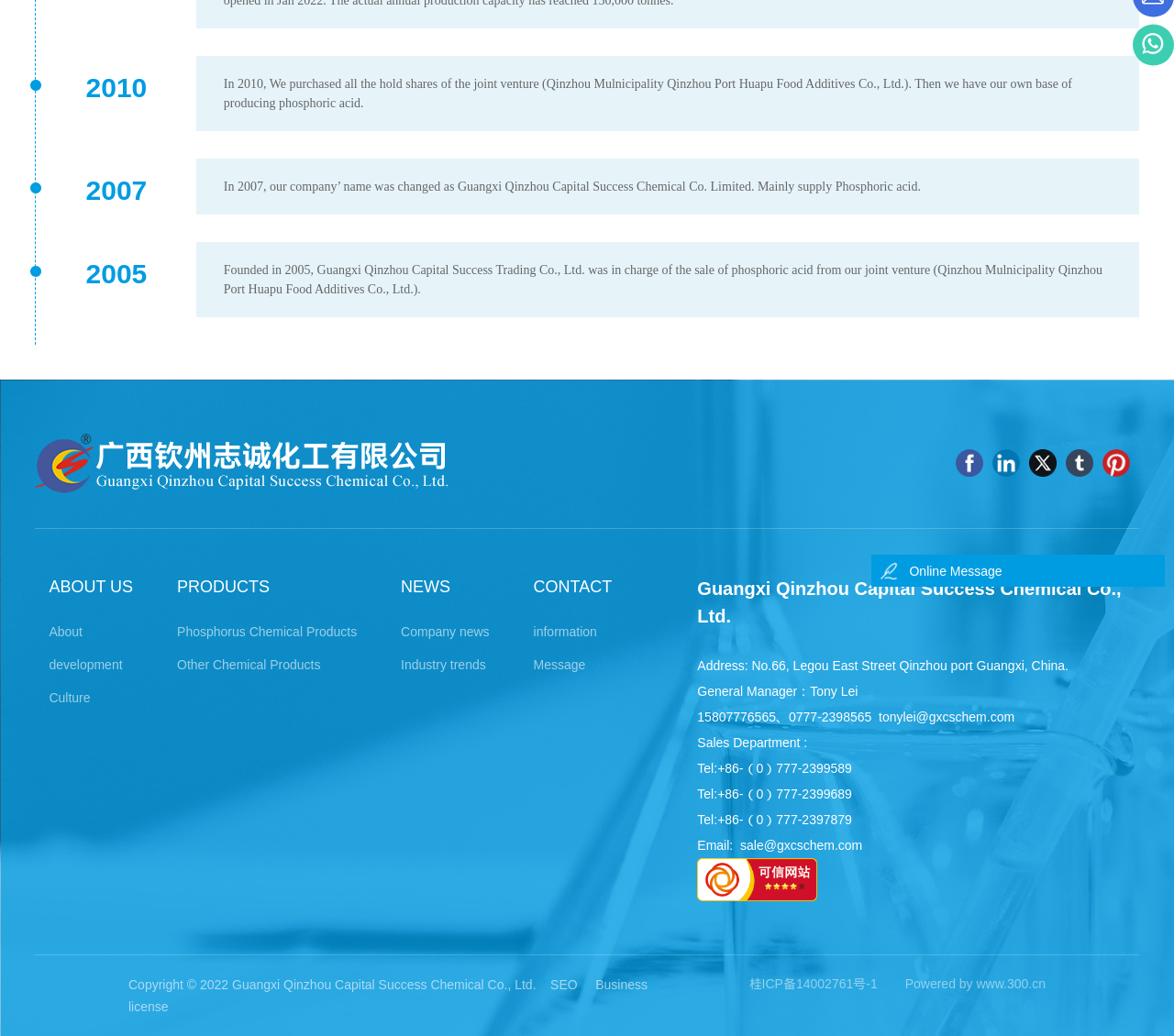Determine the bounding box for the UI element that matches this description: "Powered by www.300.cn".

[0.771, 0.943, 0.891, 0.957]